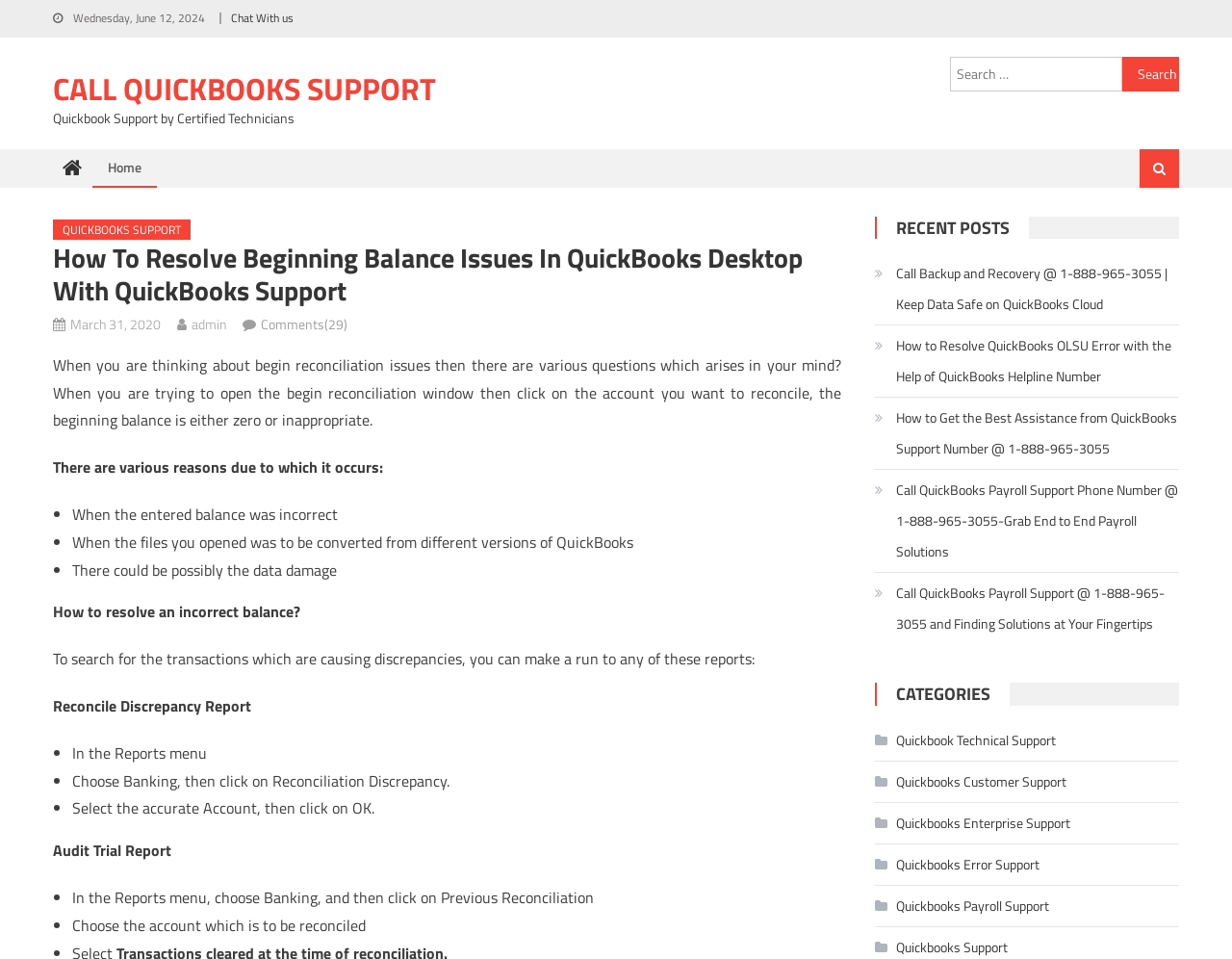Please identify the bounding box coordinates of the region to click in order to complete the task: "Read the article about President Biden". The coordinates must be four float numbers between 0 and 1, specified as [left, top, right, bottom].

None